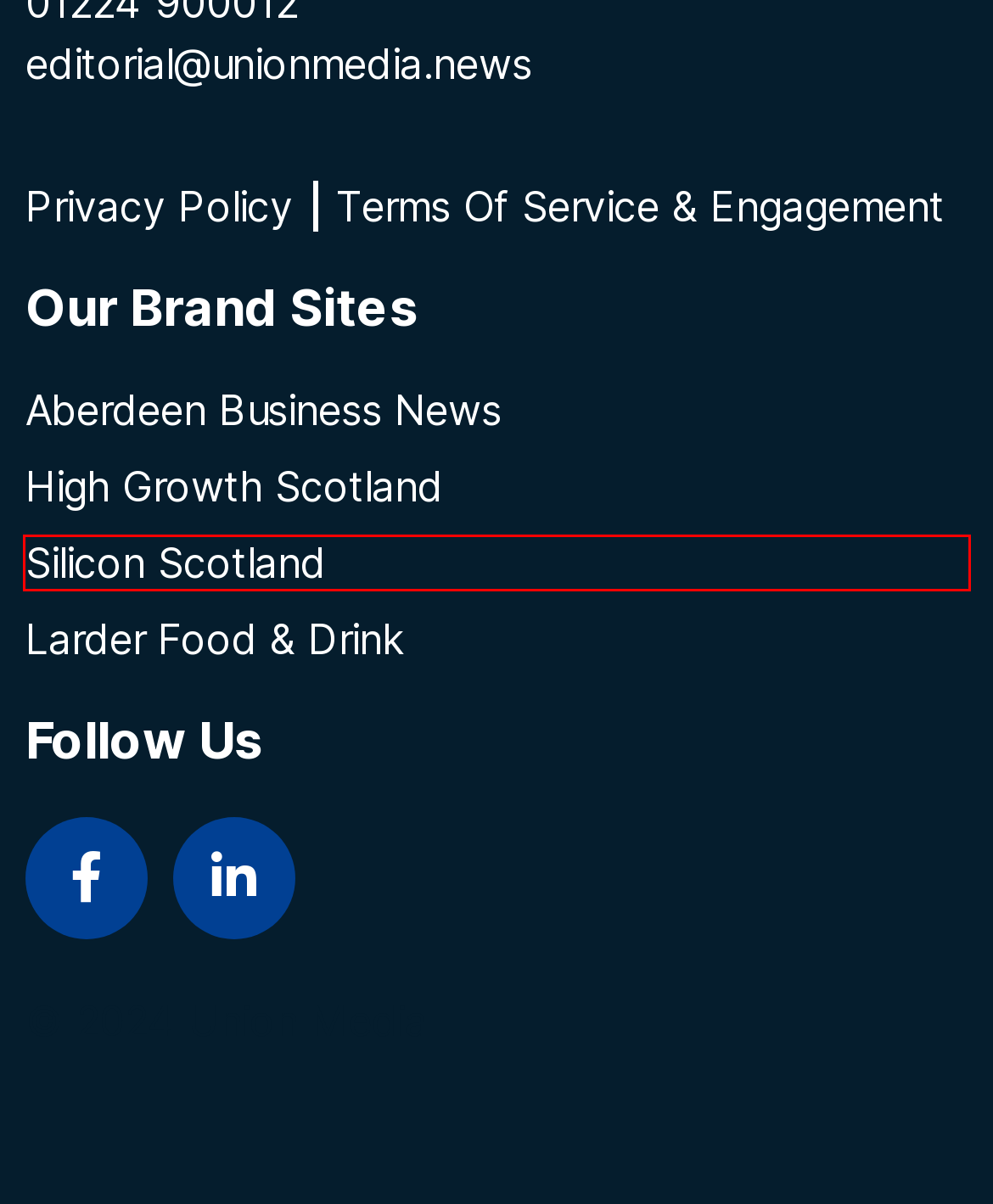Examine the screenshot of a webpage with a red bounding box around a UI element. Select the most accurate webpage description that corresponds to the new page after clicking the highlighted element. Here are the choices:
A. 100 Days to Save North Sea Oil - Scottish Business News
B. Growth Business in Scotland - High Growth Scotland
C. Scottish Food and Drink News - Larder Magazine
D. Home - Aberdeen Business News
E. Scottish Technology News - Silicon Scotland
F. Elon Musk threatens Apple device ban amidst ChatGPT integration concerns - Scottish Business News
G. Privacy Policy - Scottish Business News
H. Terms Of Service & Engagement - Scottish Business News

E